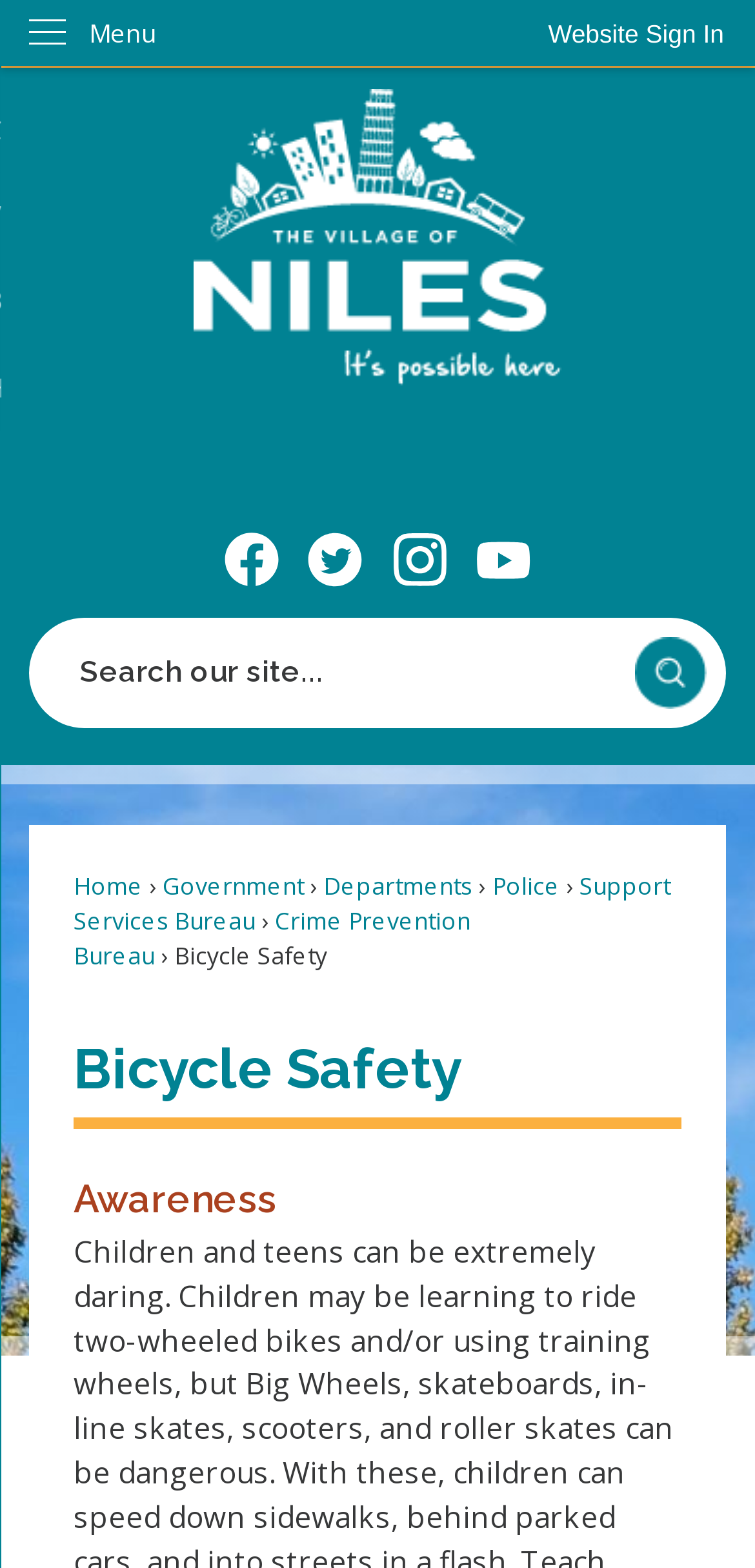Bounding box coordinates are given in the format (top-left x, top-left y, bottom-right x, bottom-right y). All values should be floating point numbers between 0 and 1. Provide the bounding box coordinate for the UI element described as: Đảm bảo hoàn tiền

None